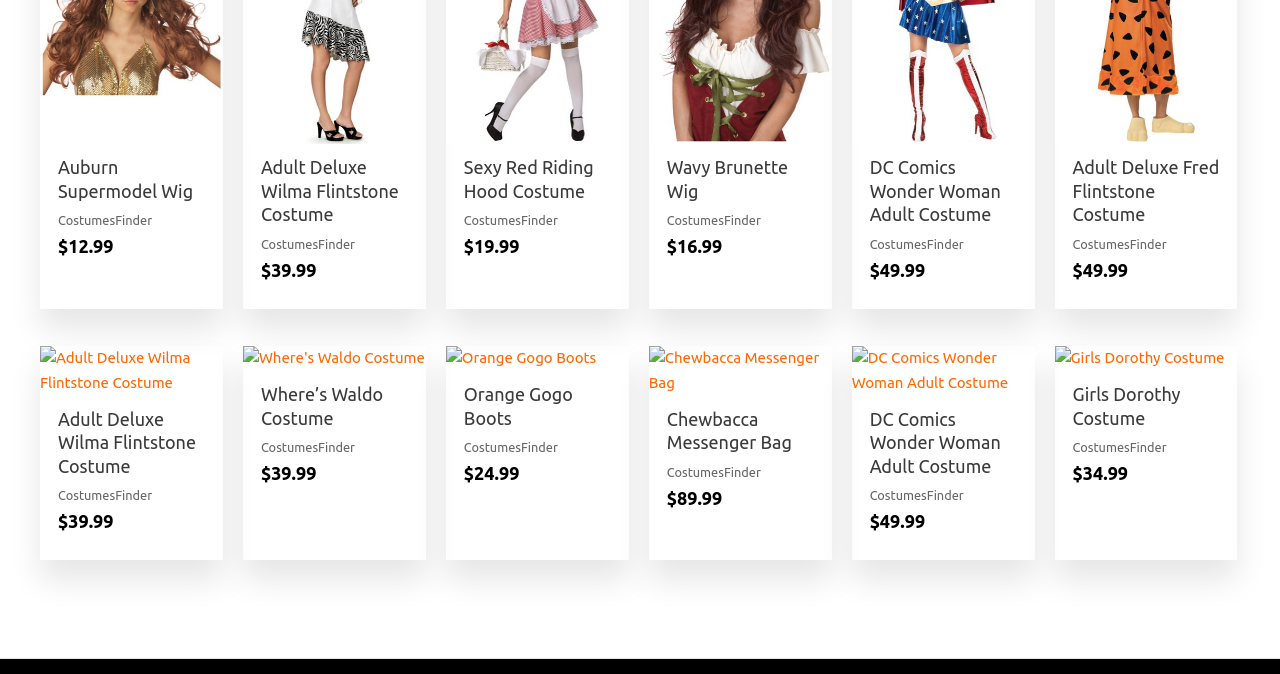Based on the element description: "Quick View", identify the bounding box coordinates for this UI element. The coordinates must be four float numbers between 0 and 1, listed as [left, top, right, bottom].

[0.19, 0.506, 0.333, 0.551]